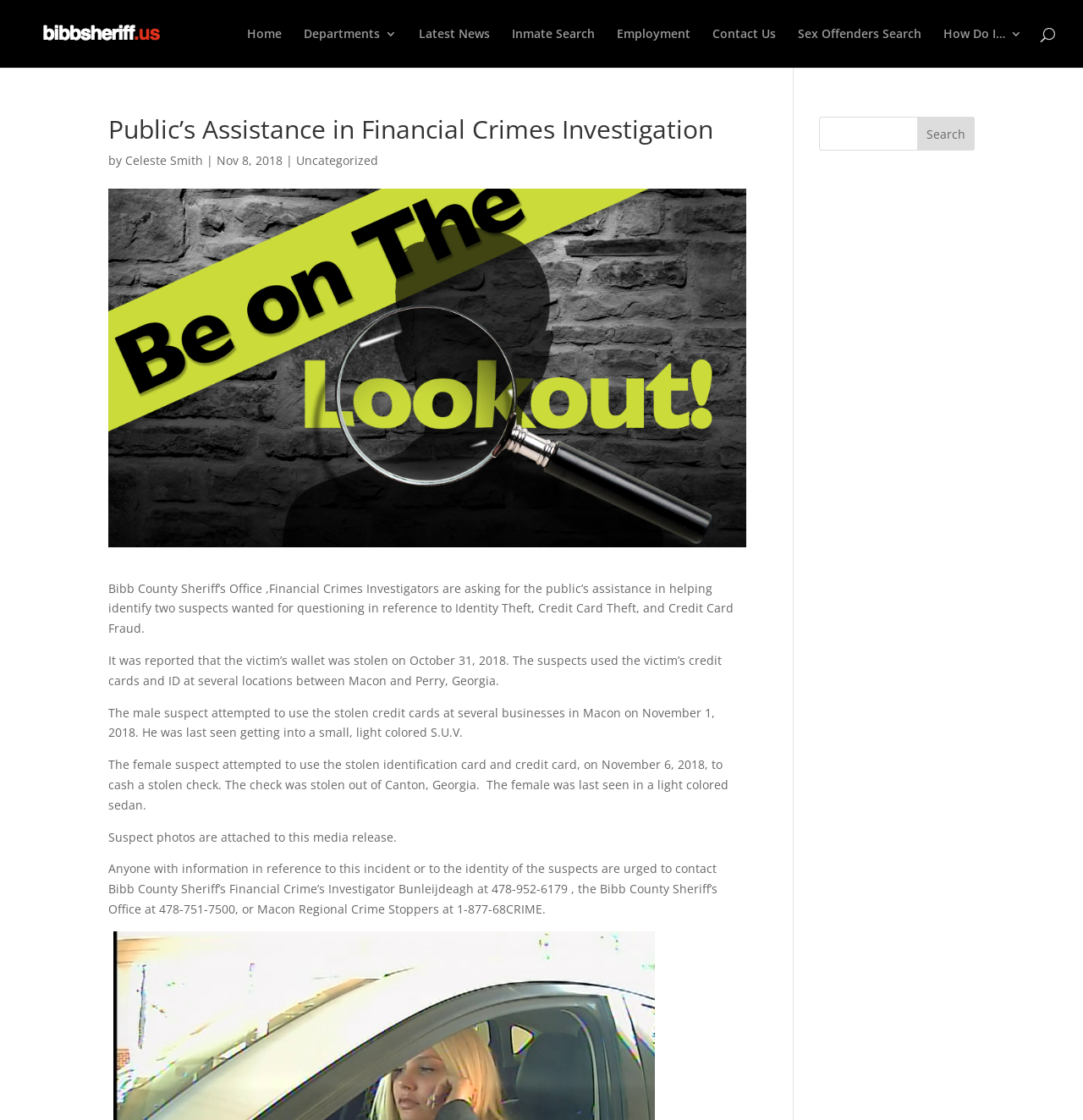Articulate a detailed summary of the webpage's content and design.

The webpage is about the Bibb County Sheriff's Office seeking the public's assistance in a financial crimes investigation. At the top left, there is a logo of "bibbsheriff.us" with a link to the website. Below the logo, there is a navigation menu with links to "Home", "Latest News", "Inmate Search", "Employment", "Contact Us", "Sex Offenders Search", and "How Do I… 3".

The main content of the webpage is an article titled "Public’s Assistance in Financial Crimes Investigation" with a heading. The article is written by Celeste Smith and dated November 8, 2018. The article describes a case of identity theft, credit card theft, and credit card fraud, where the victim's wallet was stolen on October 31, 2018. The suspects used the victim's credit cards and ID at several locations between Macon and Perry, Georgia.

The article provides details about the suspects, including their descriptions and the vehicles they were seen in. There are also photos of the suspects attached to the media release. The article concludes by urging anyone with information about the incident or the suspects to contact the Bibb County Sheriff's Office or Macon Regional Crime Stoppers.

On the top right, there is a search bar with a textbox and a "Search" button.